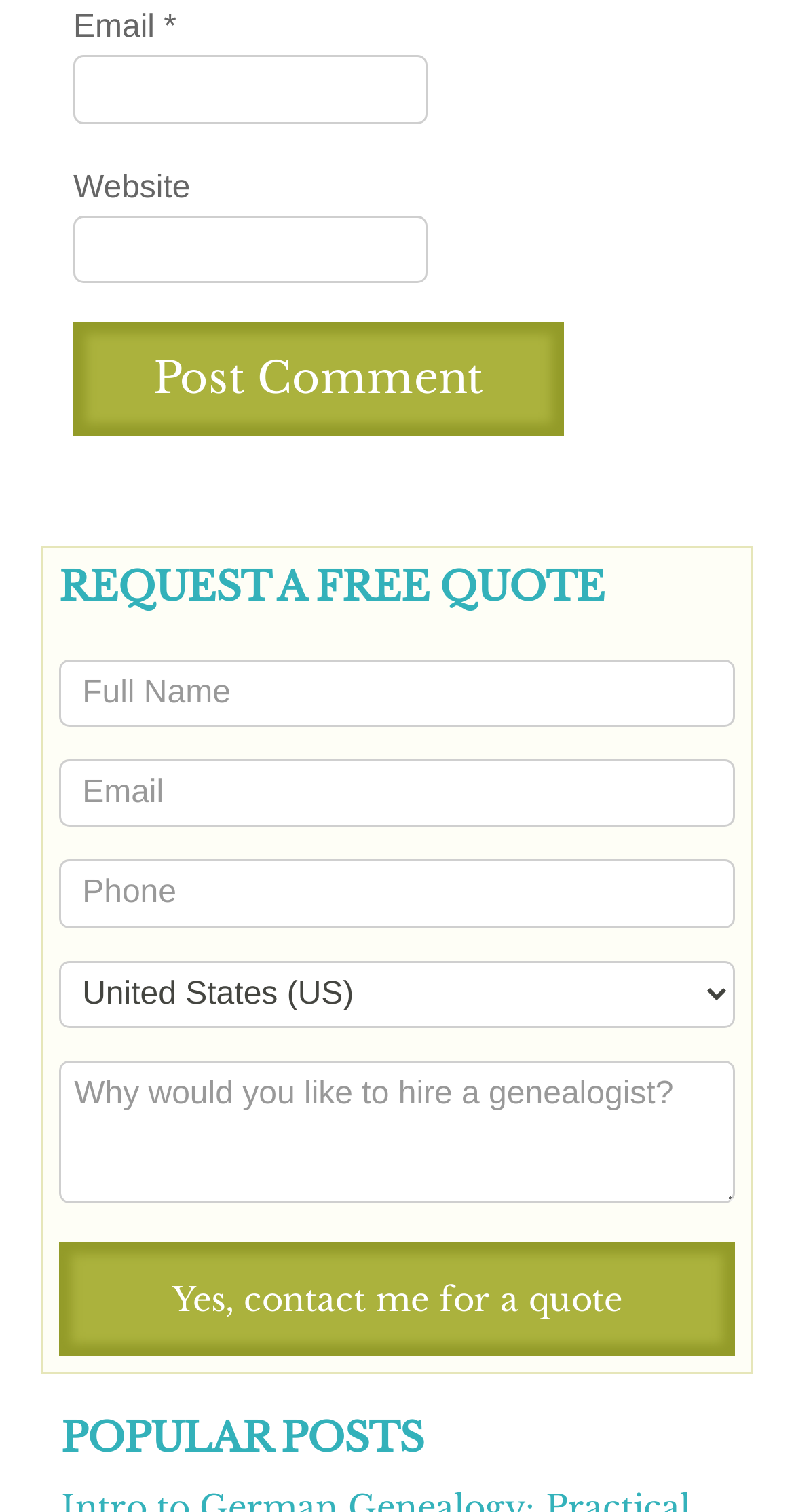Using the description "name="phone" placeholder="Phone"", predict the bounding box of the relevant HTML element.

[0.074, 0.569, 0.926, 0.613]